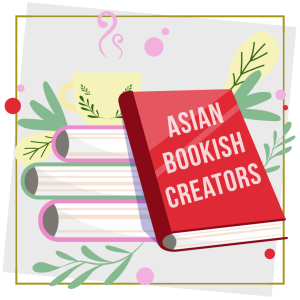Generate a comprehensive description of the image.

This vibrant and whimsical illustration celebrates "Asian Bookish Creators." At the center, a bright red book with bold white lettering prominently displays the theme, surrounded by a stack of books that suggest a love of literature and shared stories. The background features soft pastel colors and playful elements like a steaming cup and decorative foliage, adding to the warm and inviting atmosphere of the illustration. The overall design fosters a sense of community among book lovers and highlights the creativity in the Asian literary scene.